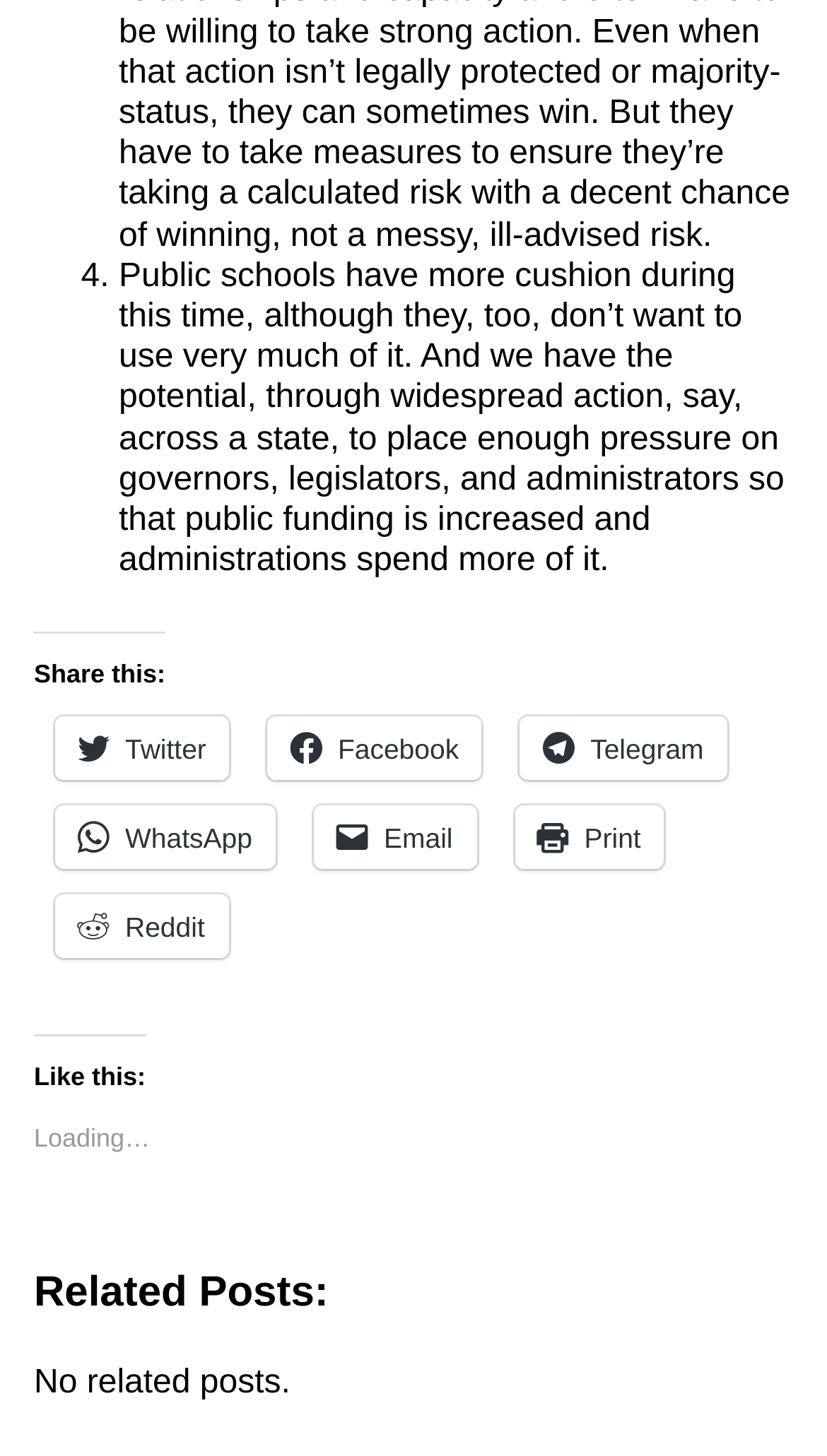Please give a succinct answer using a single word or phrase:
What is the status of related posts?

No related posts